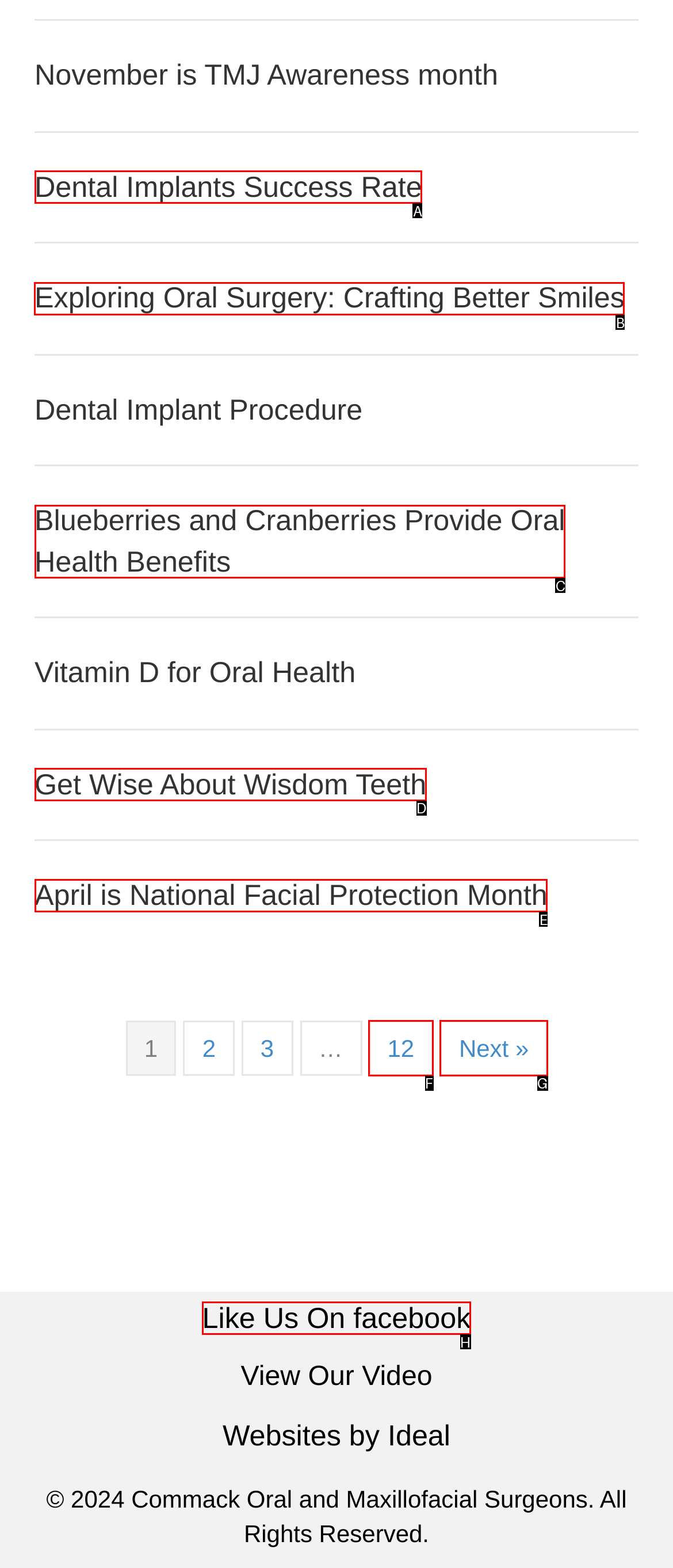Identify the correct UI element to click on to achieve the task: Explore Oral Surgery: Crafting Better Smiles. Provide the letter of the appropriate element directly from the available choices.

B